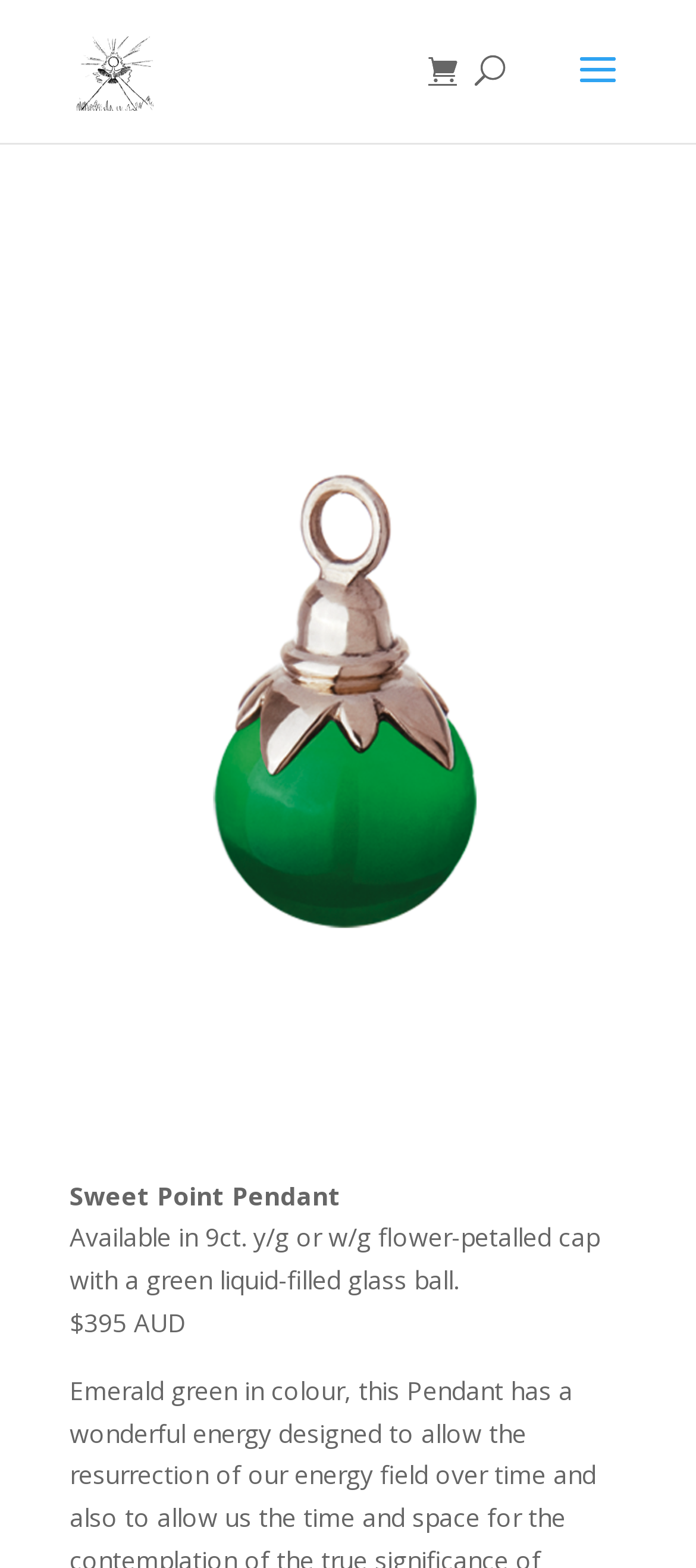Using the information shown in the image, answer the question with as much detail as possible: What is the shape of the pendant?

I found the shape of the pendant by looking at the static text element that describes the pendant as 'Available in 9ct. y/g or w/g flower-petalled cap with a green liquid-filled glass ball'.